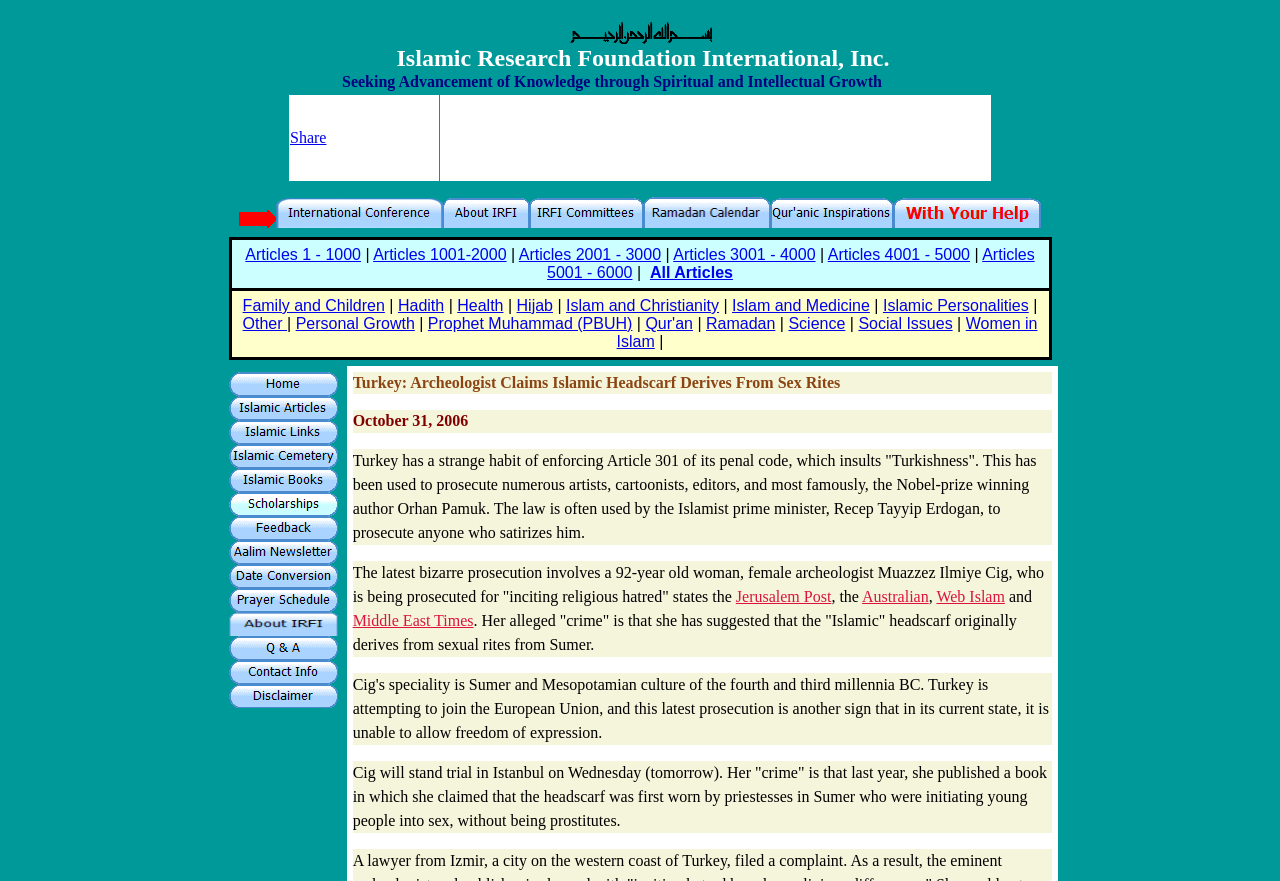What are the categories of articles available?
Give a one-word or short phrase answer based on the image.

Multiple categories